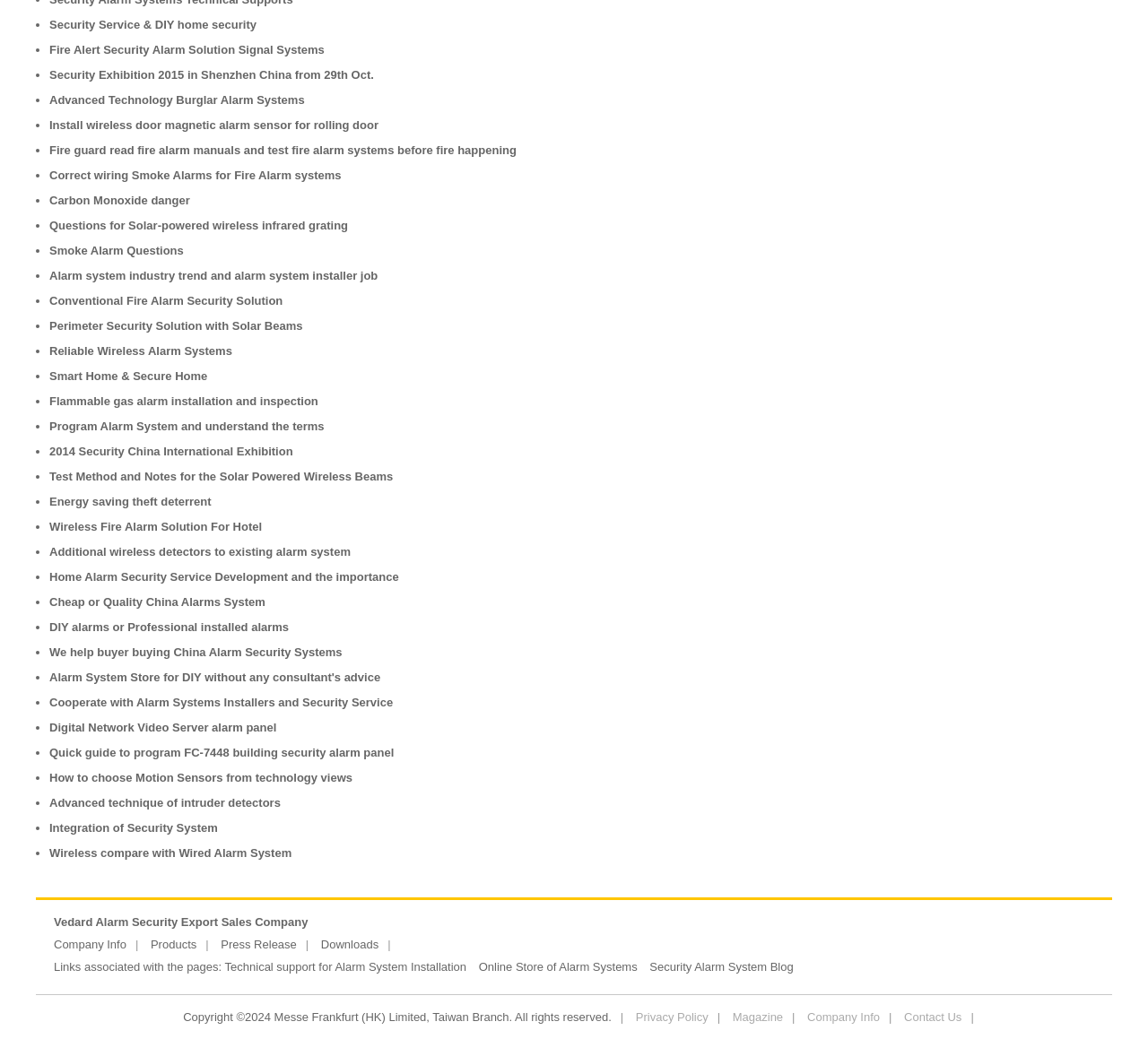How many list markers are there in the webpage?
Identify the answer in the screenshot and reply with a single word or phrase.

40